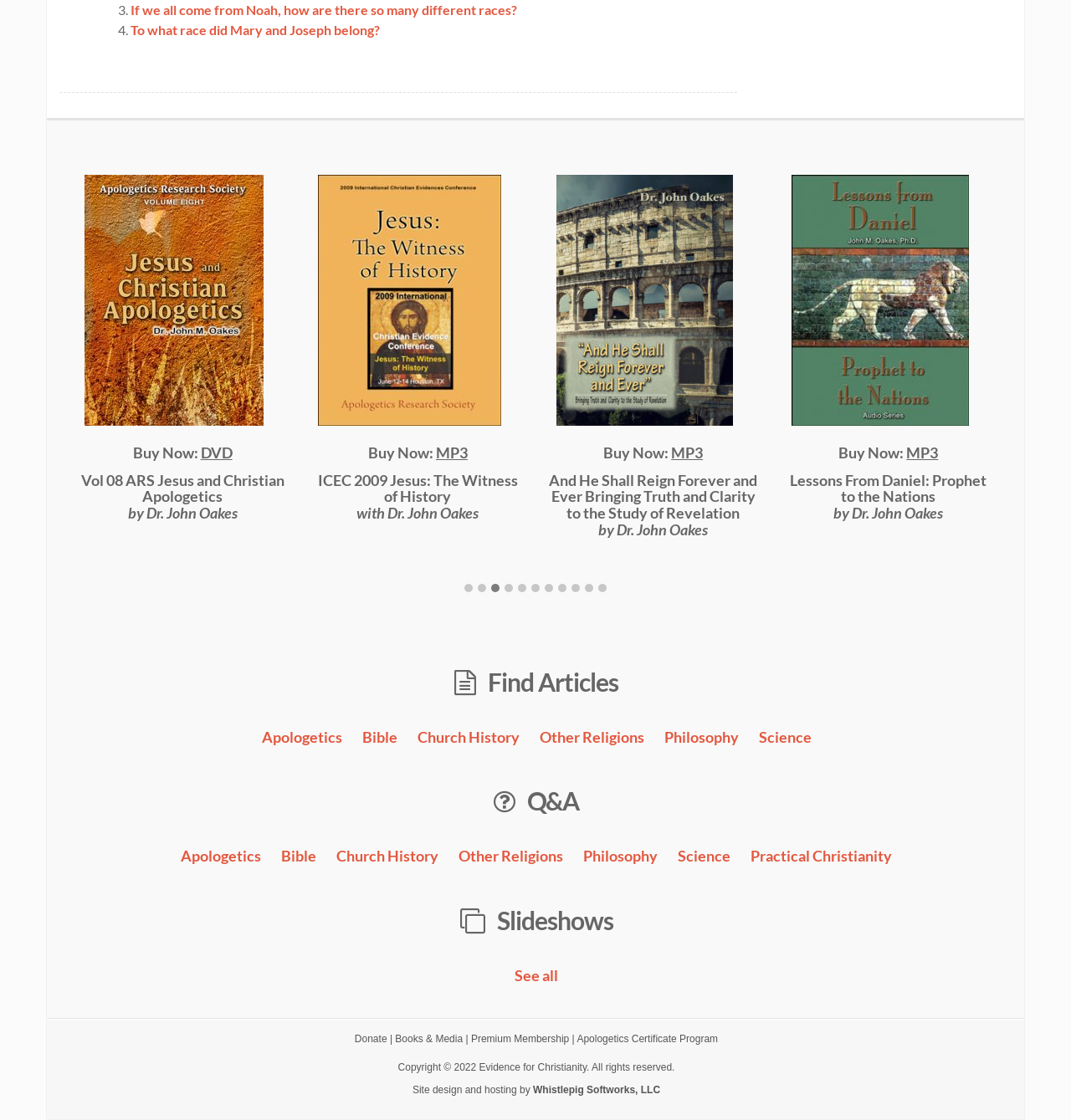Identify the bounding box coordinates of the area you need to click to perform the following instruction: "Explore 'Apologetics' in Q&A".

[0.169, 0.756, 0.244, 0.773]